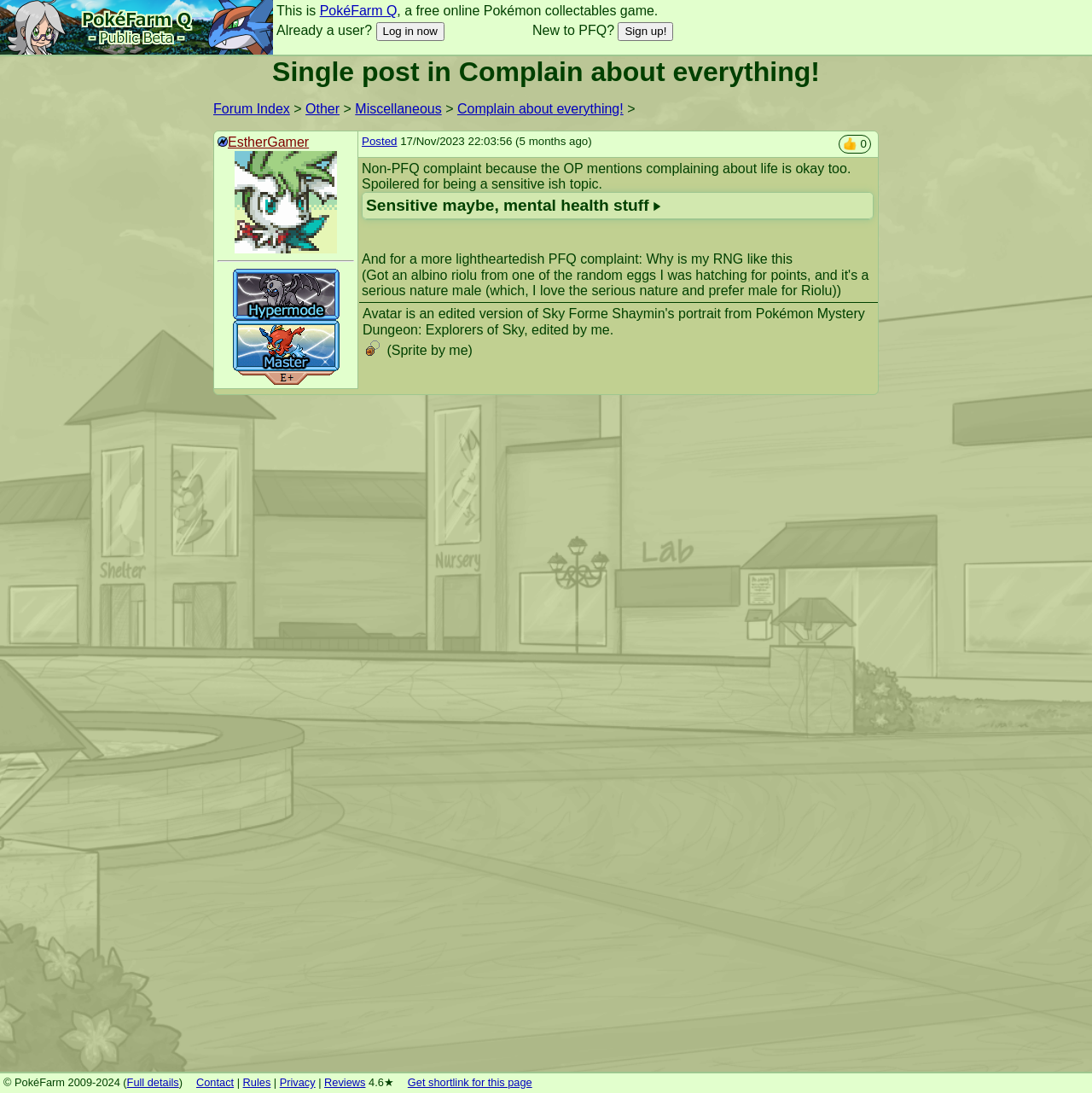Determine the main heading of the webpage and generate its text.

Single post in Complain about everything!